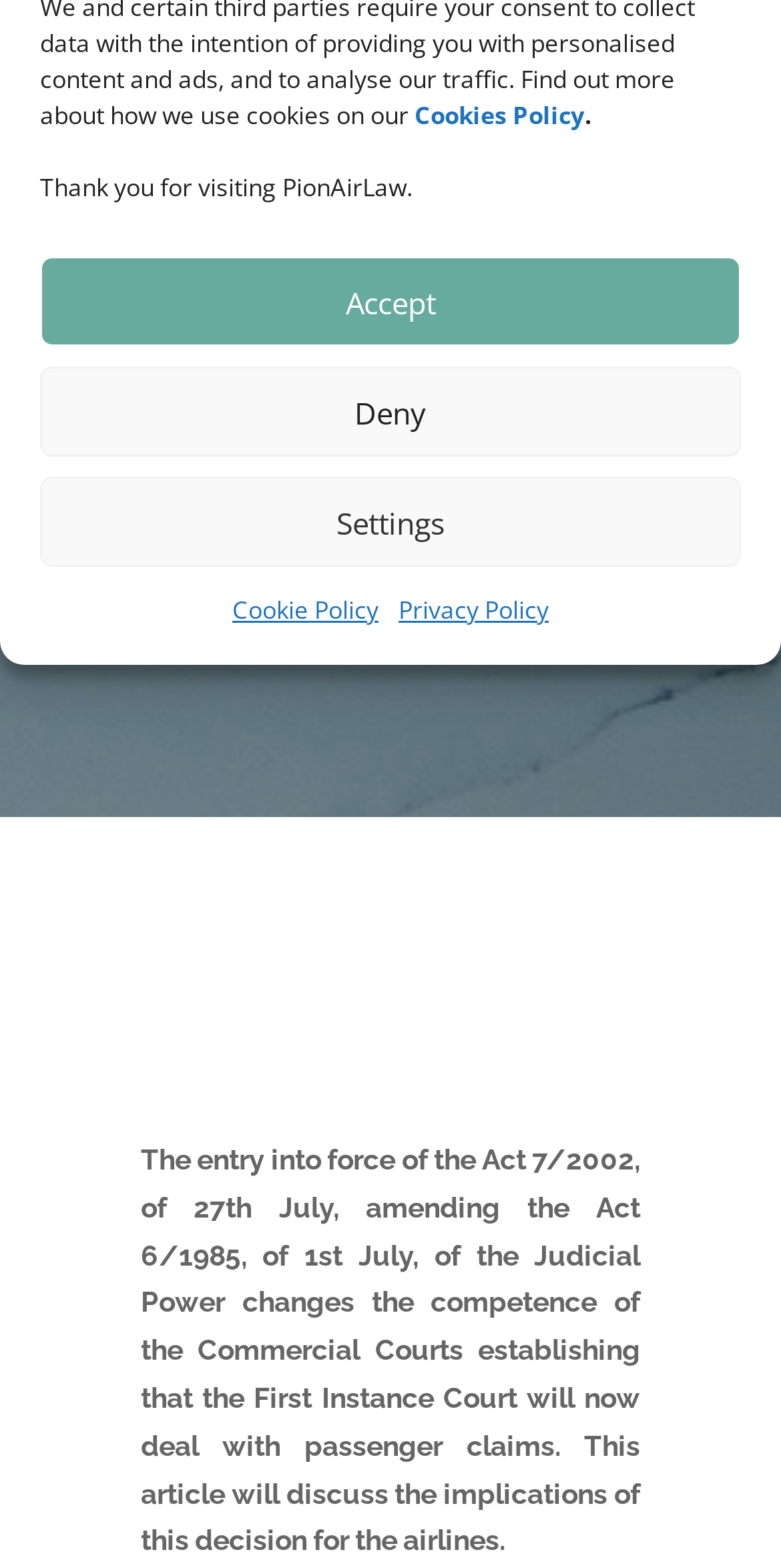Given the element description: "gnc libido max reviews", predict the bounding box coordinates of this UI element. The coordinates must be four float numbers between 0 and 1, given as [left, top, right, bottom].

None